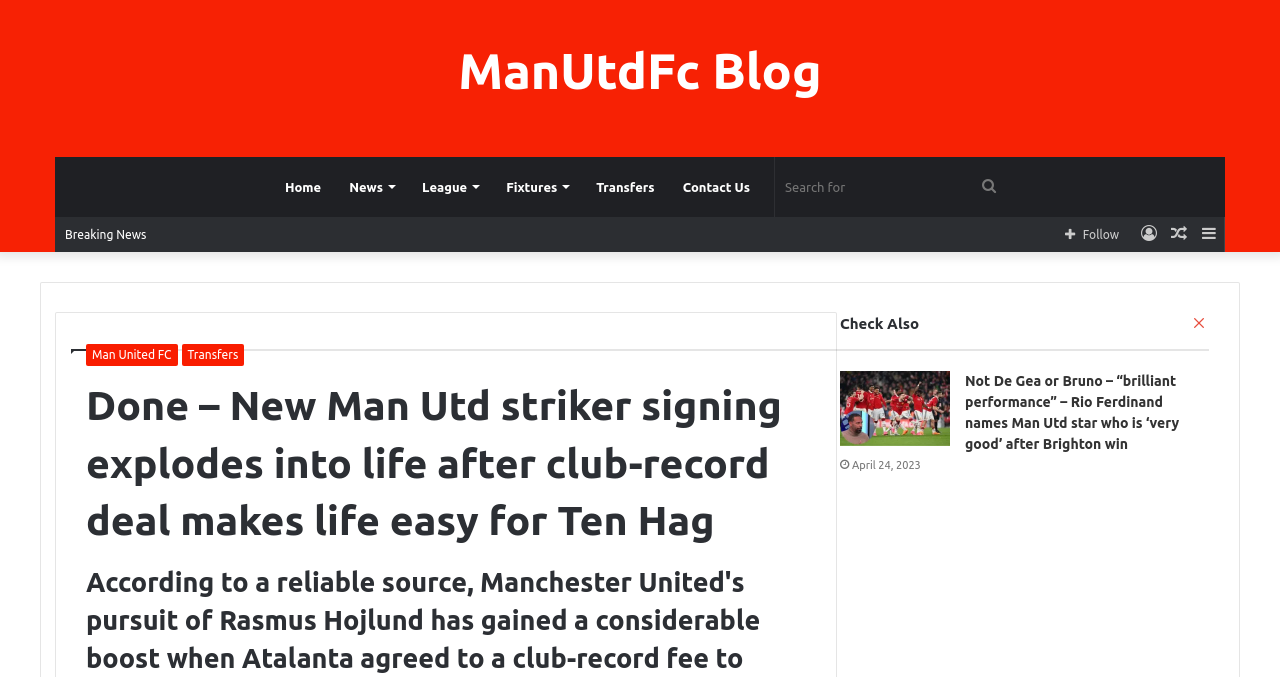Using the webpage screenshot and the element description Log In, determine the bounding box coordinates. Specify the coordinates in the format (top-left x, top-left y, bottom-right x, bottom-right y) with values ranging from 0 to 1.

[0.886, 0.321, 0.909, 0.372]